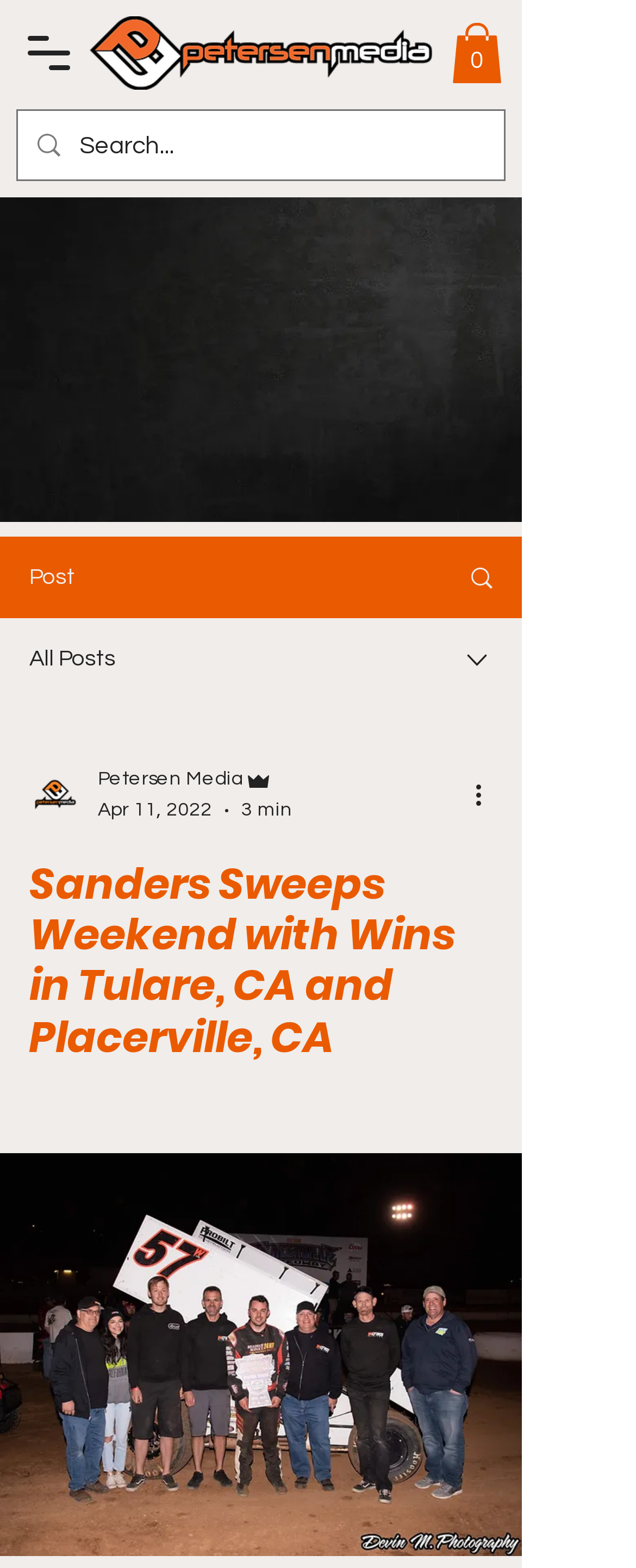Provide a short, one-word or phrase answer to the question below:
What is the category of the post?

Post